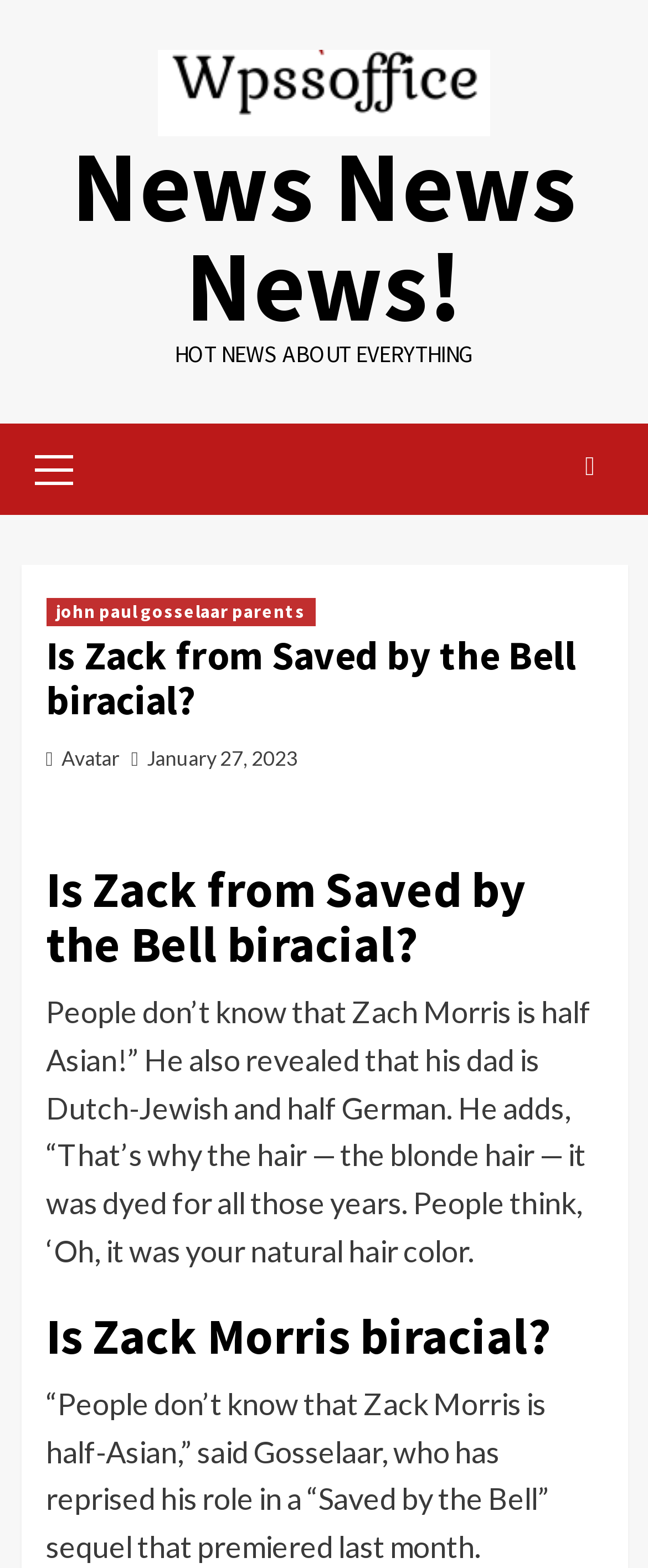What is the date mentioned in the article?
Please provide a single word or phrase as your answer based on the image.

January 27, 2023